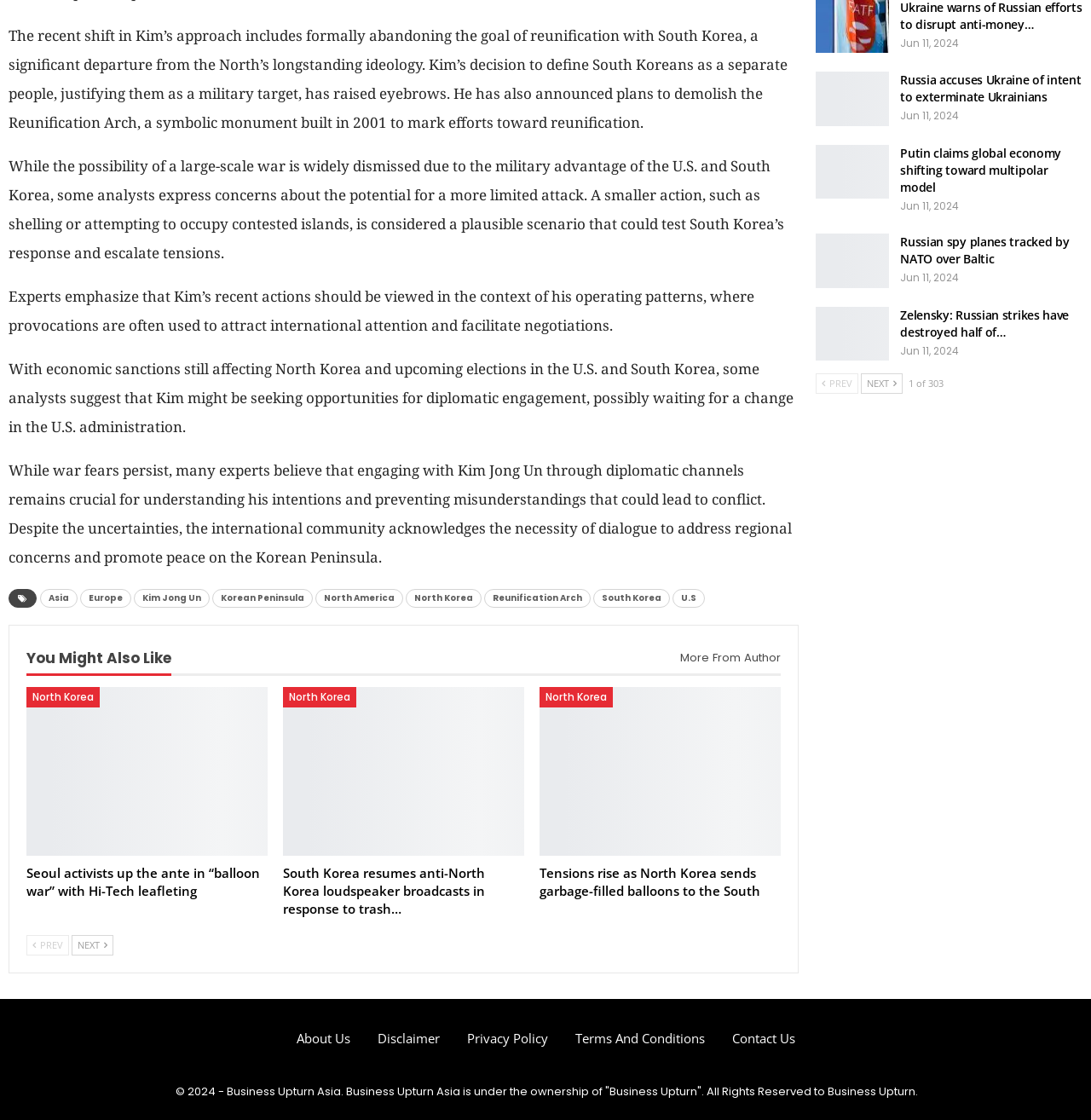Respond with a single word or phrase:
What is the name of the website?

Business Upturn Asia